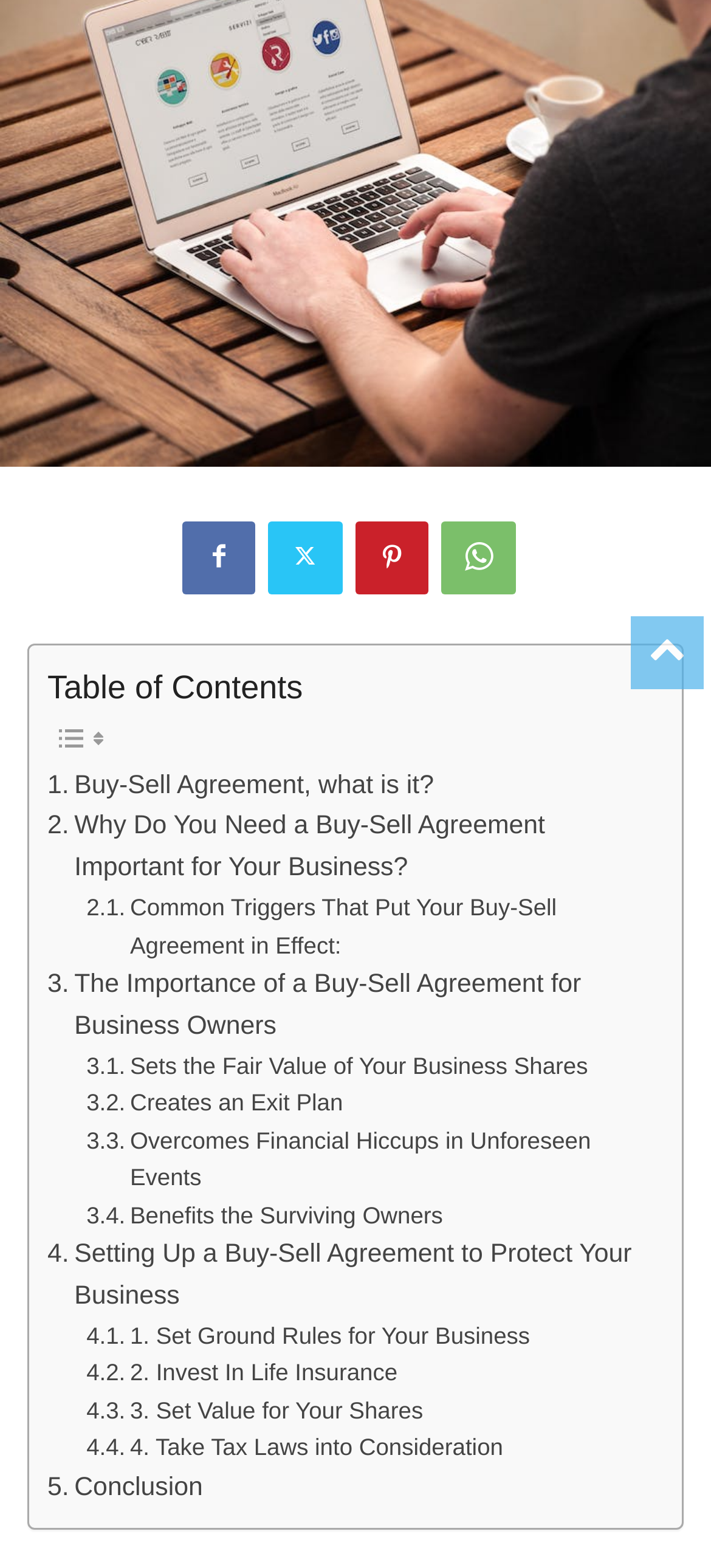Please predict the bounding box coordinates (top-left x, top-left y, bottom-right x, bottom-right y) for the UI element in the screenshot that fits the description: Buy-Sell Agreement, what is it?

[0.067, 0.488, 0.61, 0.514]